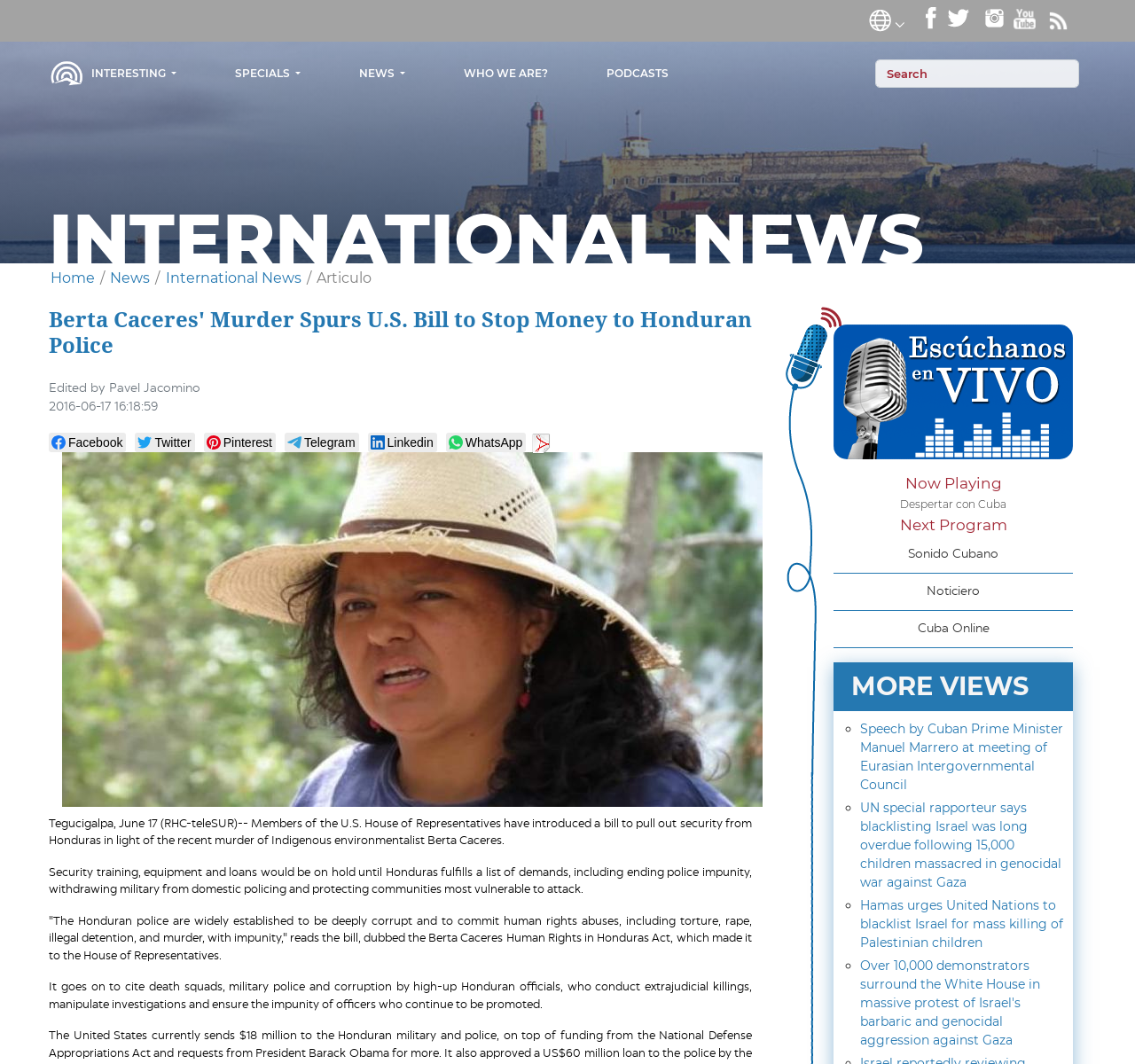Predict the bounding box of the UI element based on the description: "Home". The coordinates should be four float numbers between 0 and 1, formatted as [left, top, right, bottom].

[0.045, 0.253, 0.087, 0.269]